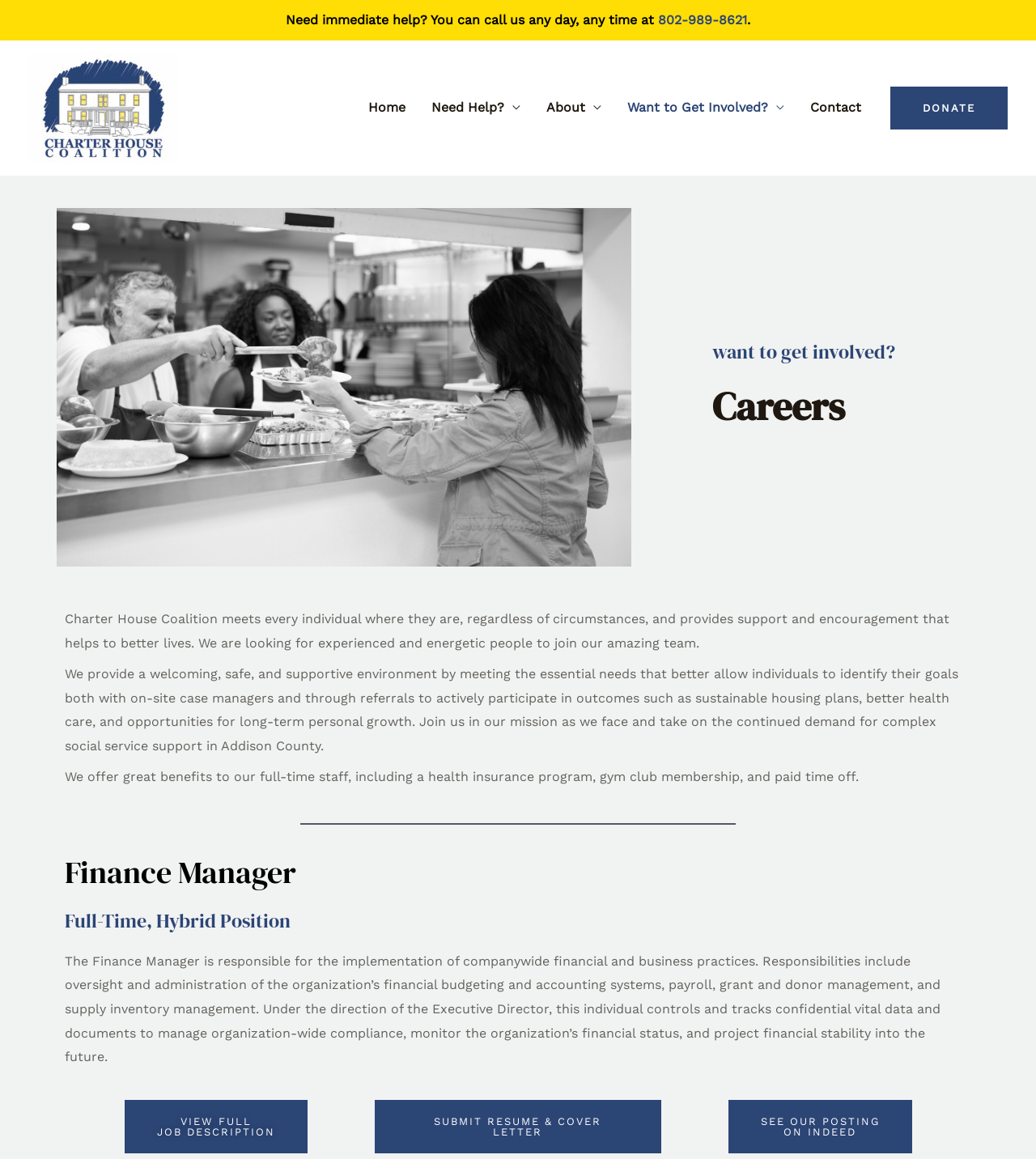What type of job is being described on this webpage?
Please respond to the question with a detailed and thorough explanation.

The webpage describes a job opening for a Finance Manager, which is a full-time, hybrid position responsible for implementing companywide financial and business practices.